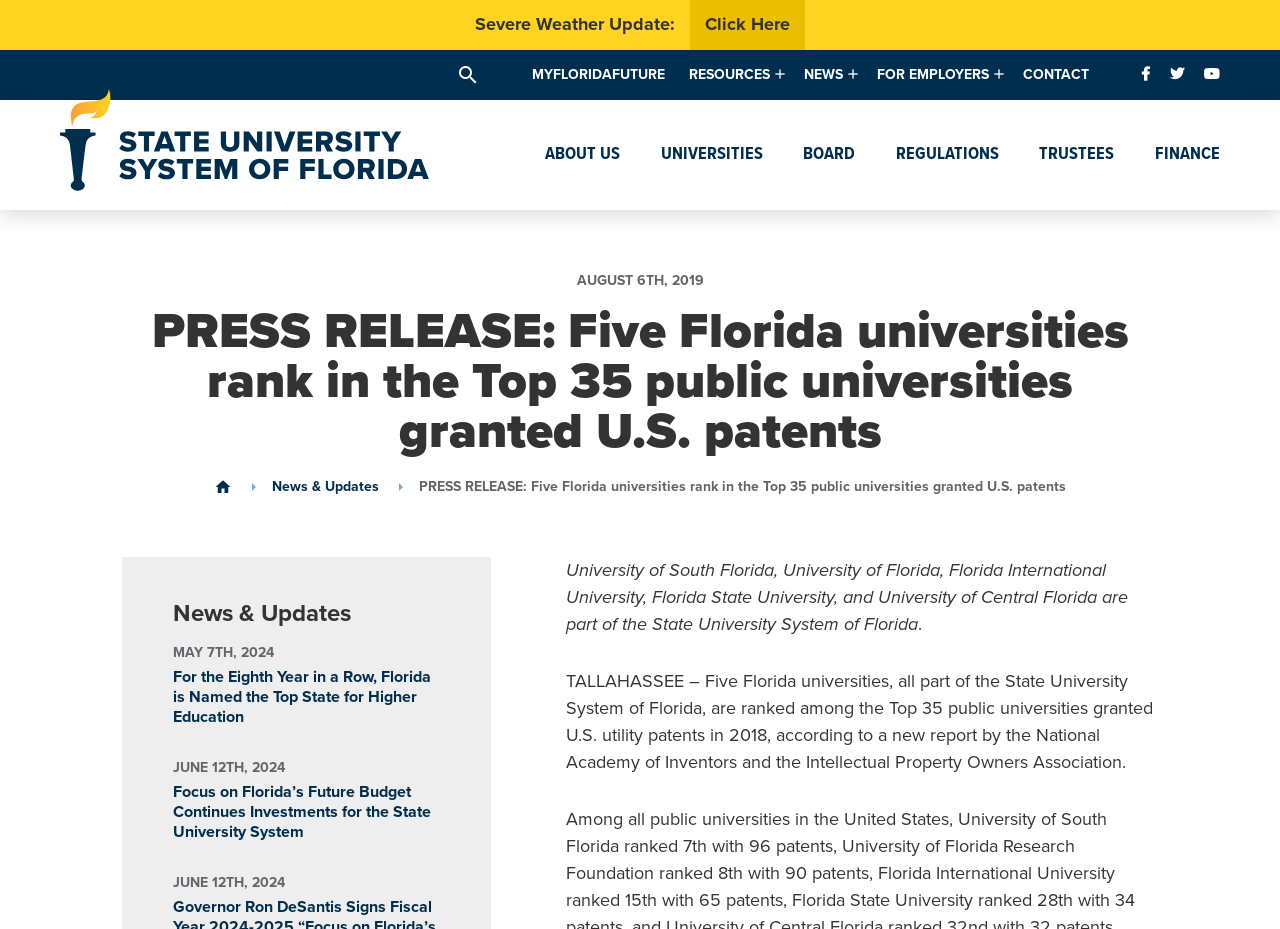Provide the bounding box coordinates for the UI element described in this sentence: "parent_node: Search name="s"". The coordinates should be four float values between 0 and 1, i.e., [left, top, right, bottom].

None